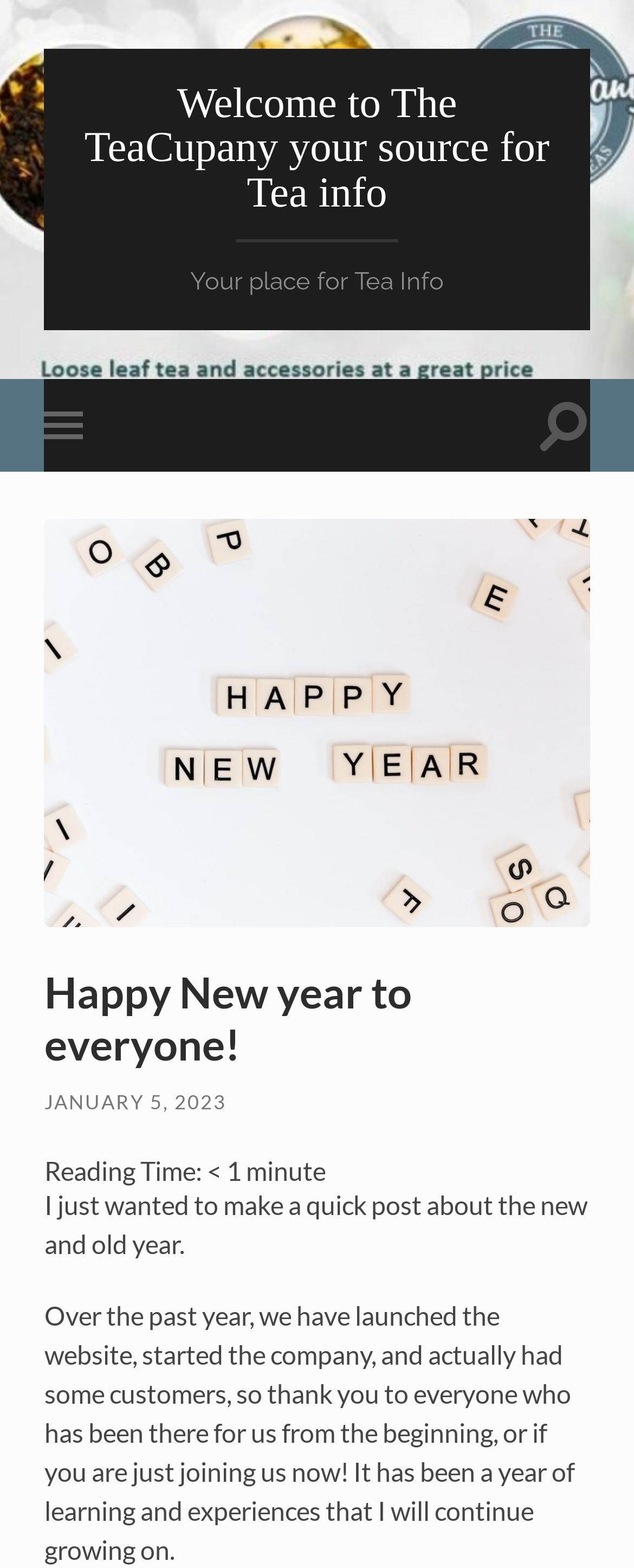Refer to the element description alt="Happy New Year clipart" and identify the corresponding bounding box in the screenshot. Format the coordinates as (top-left x, top-left y, bottom-right x, bottom-right y) with values in the range of 0 to 1.

[0.07, 0.331, 0.93, 0.592]